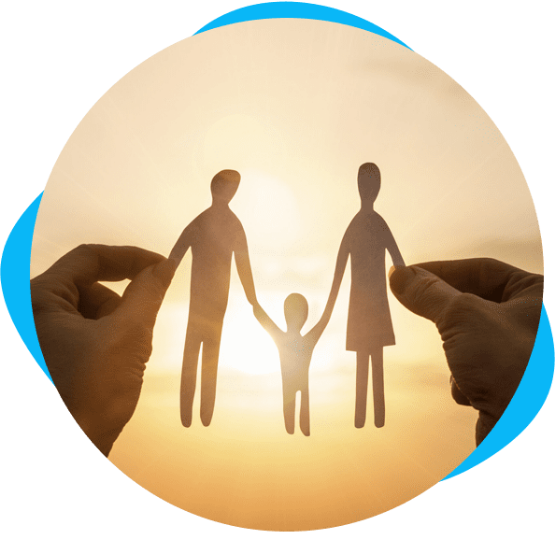Please study the image and answer the question comprehensively:
What is the background of the image?

The image has a bright sunset backdrop, which serves as a visual metaphor to emphasize the importance of safeguarding loved ones through life insurance.